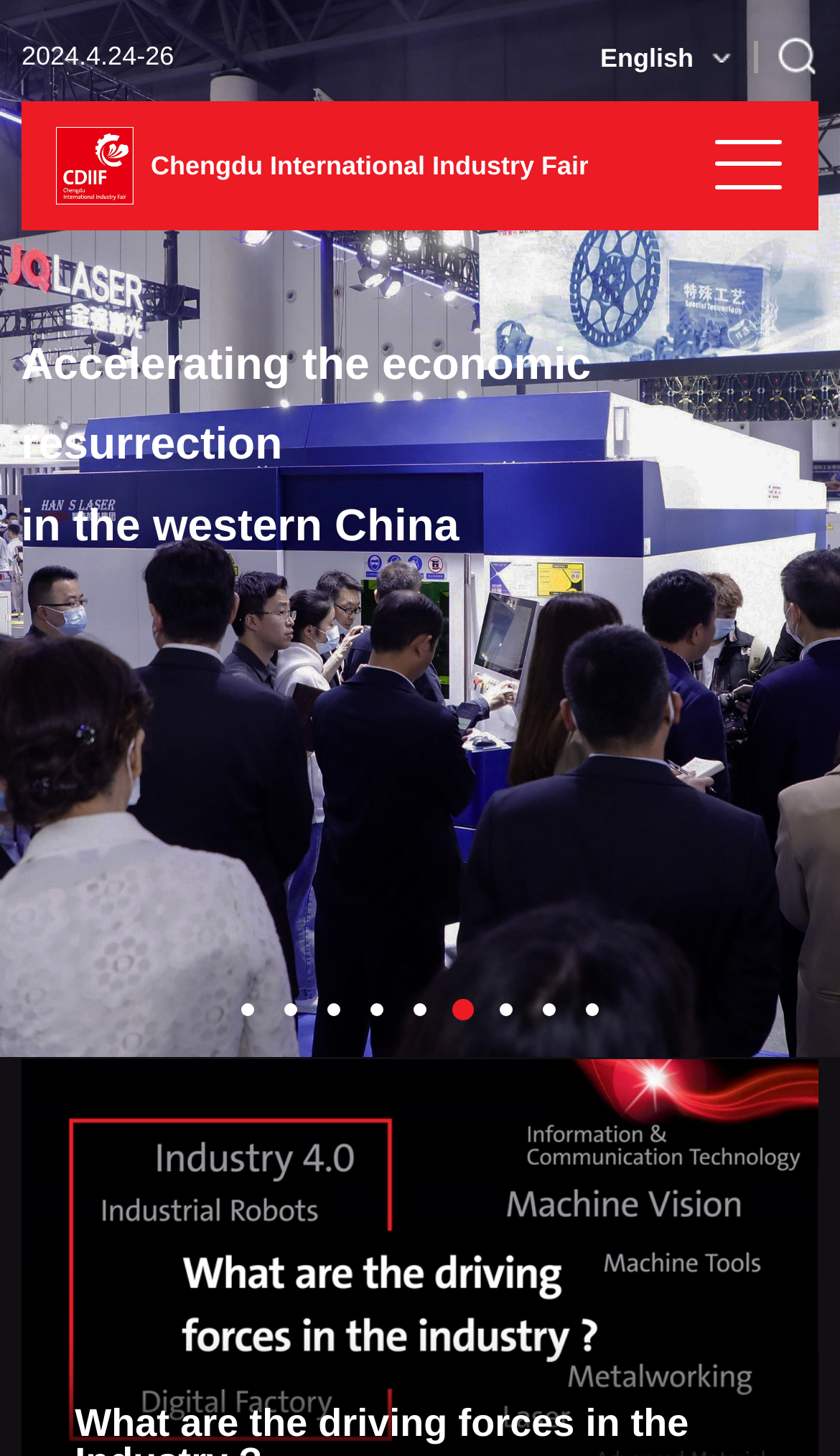What is the date of the Chengdu International Industry Fair?
Use the screenshot to answer the question with a single word or phrase.

2024.4.24-26